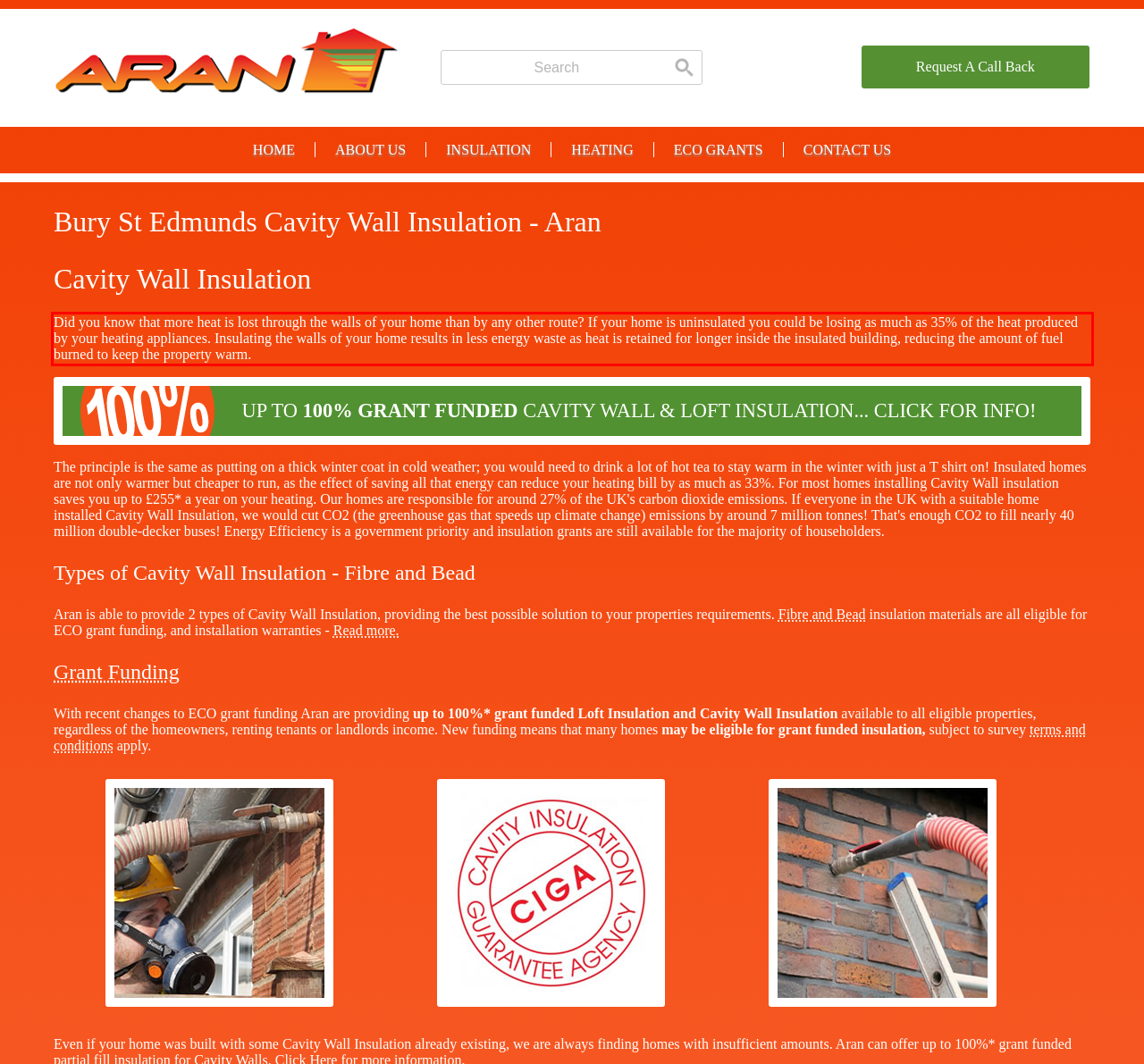You are given a webpage screenshot with a red bounding box around a UI element. Extract and generate the text inside this red bounding box.

Did you know that more heat is lost through the walls of your home than by any other route? If your home is uninsulated you could be losing as much as 35% of the heat produced by your heating appliances. Insulating the walls of your home results in less energy waste as heat is retained for longer inside the insulated building, reducing the amount of fuel burned to keep the property warm.